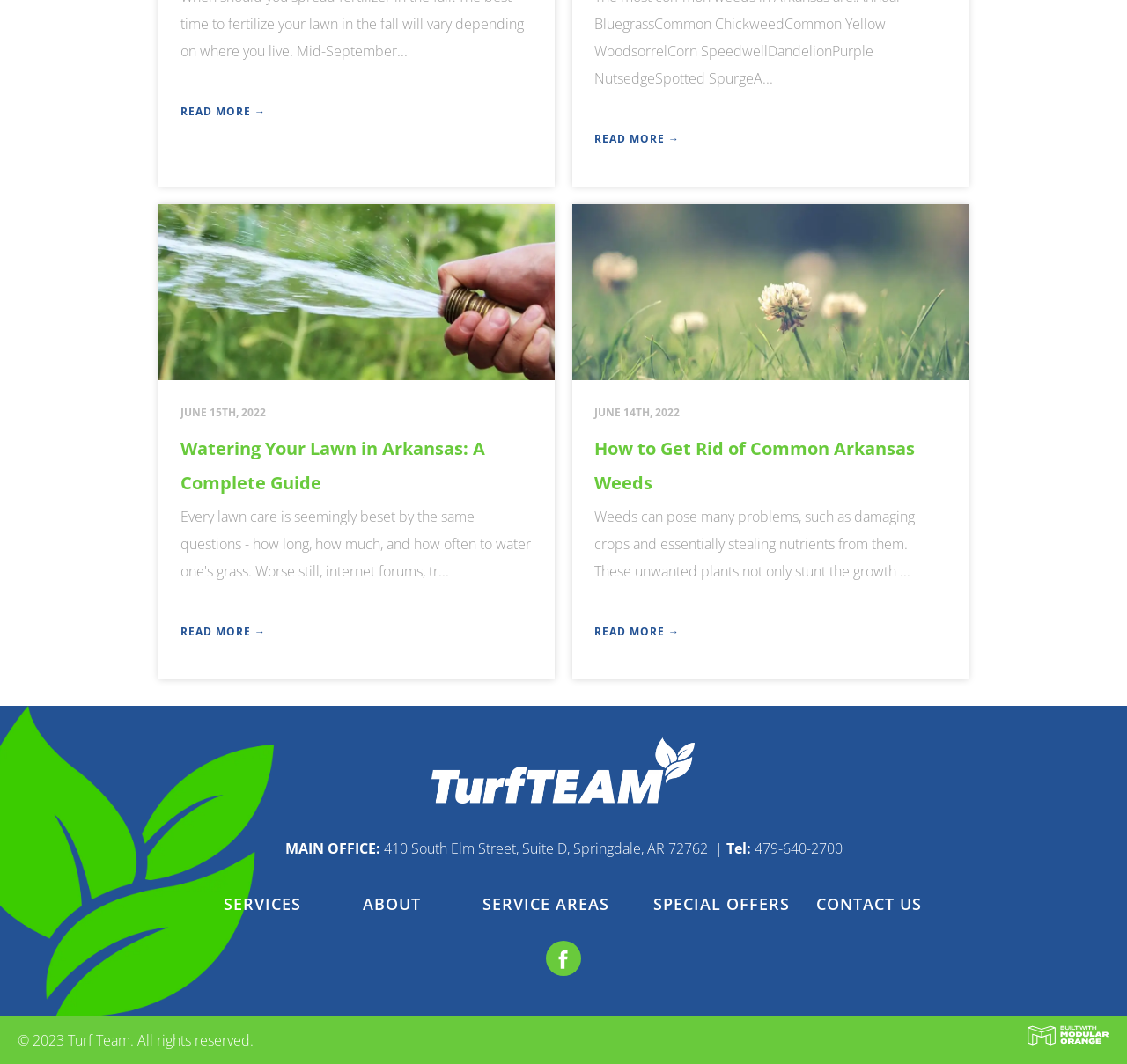Determine the bounding box coordinates in the format (top-left x, top-left y, bottom-right x, bottom-right y). Ensure all values are floating point numbers between 0 and 1. Identify the bounding box of the UI element described by: title="Turf Team"

[0.383, 0.714, 0.617, 0.732]